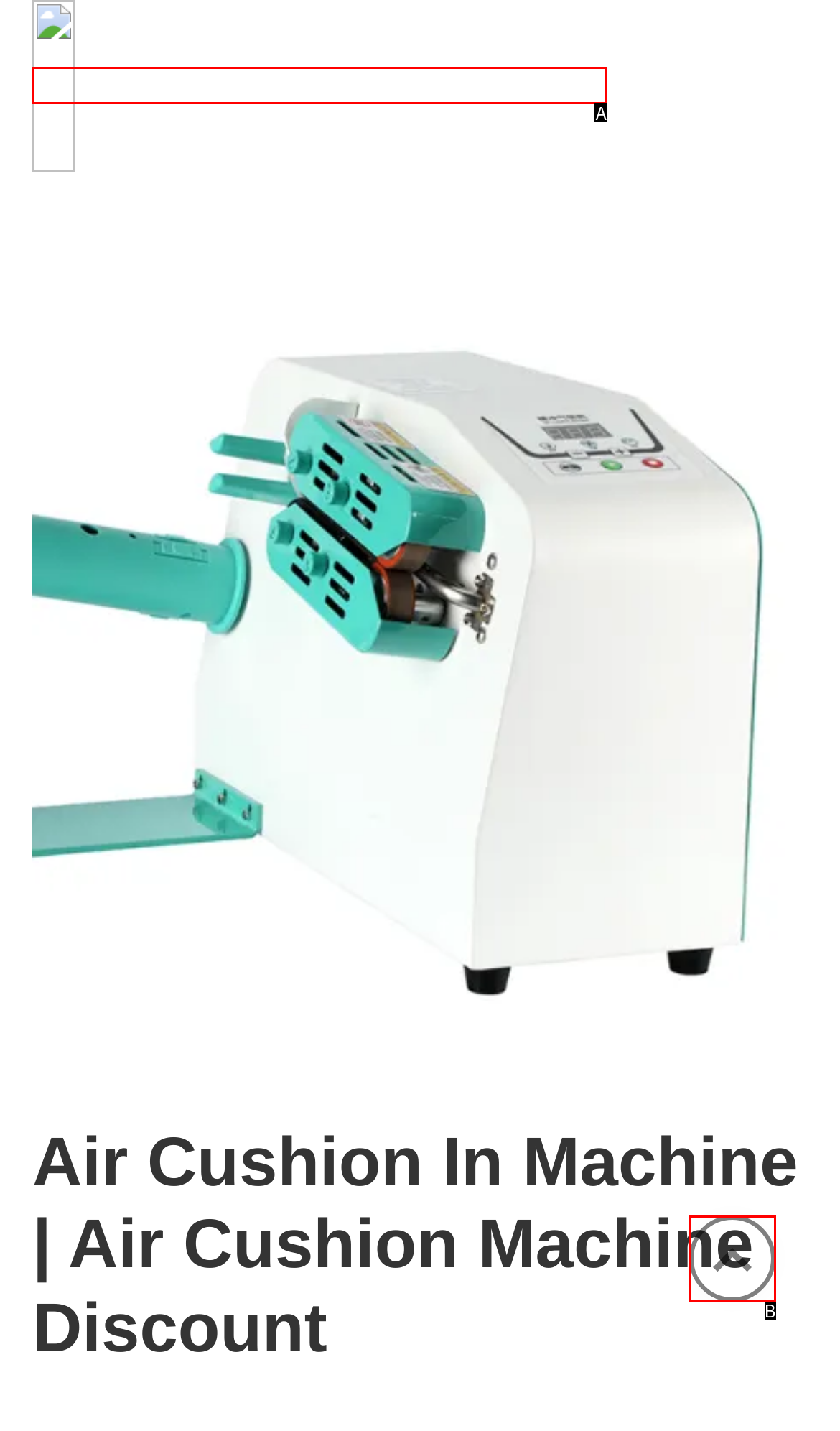Select the HTML element that corresponds to the description: title="Back To Home"
Reply with the letter of the correct option from the given choices.

A